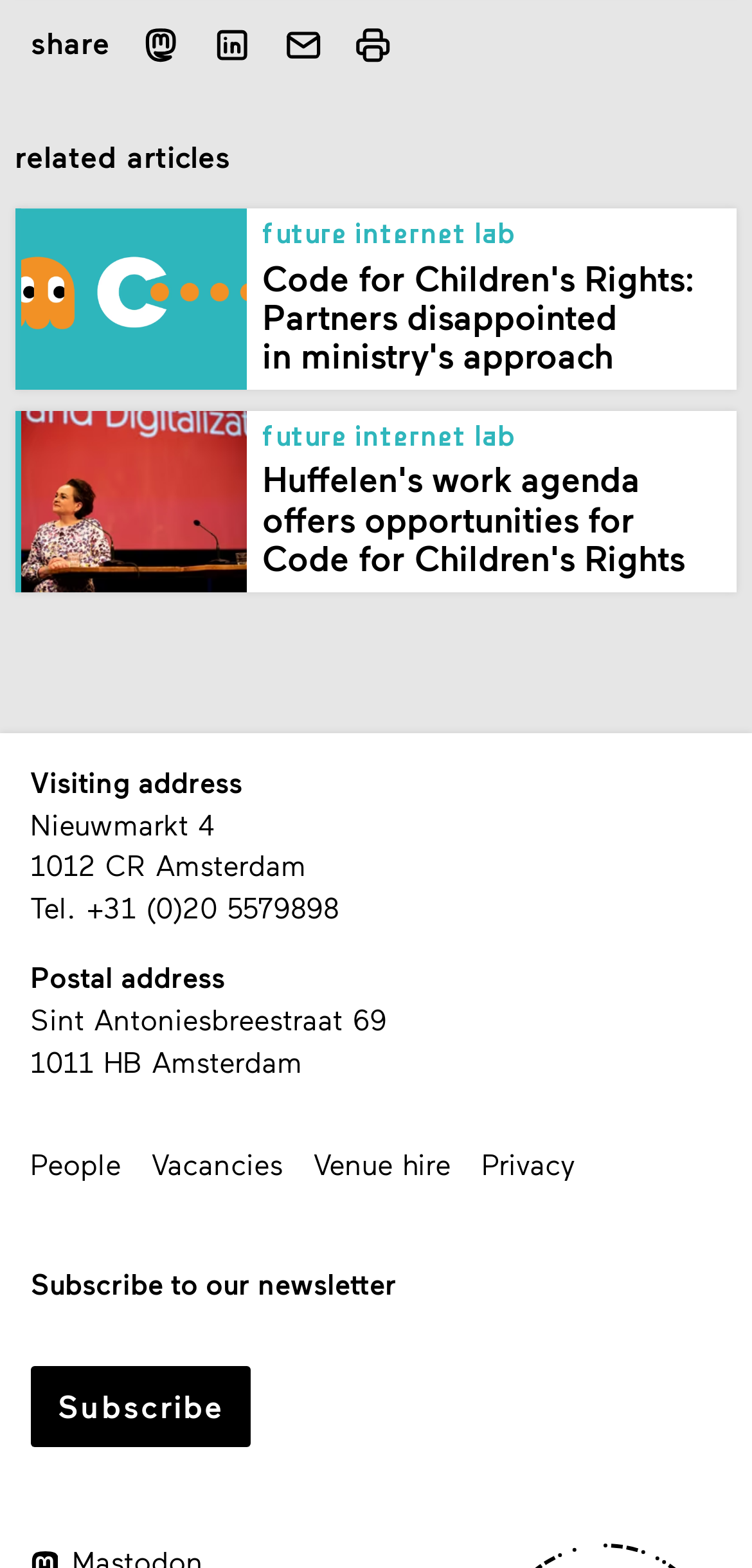Determine the bounding box coordinates of the clickable element necessary to fulfill the instruction: "Subscribe to the newsletter". Provide the coordinates as four float numbers within the 0 to 1 range, i.e., [left, top, right, bottom].

[0.04, 0.871, 0.334, 0.923]